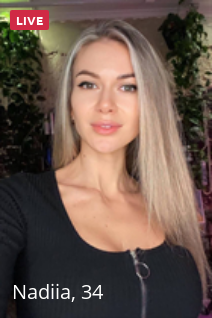What is the dominant color of Nadiia's top?
Refer to the image and give a detailed response to the question.

According to the caption, Nadiia is dressed in a stylish black top, which implies that the dominant color of her top is black.